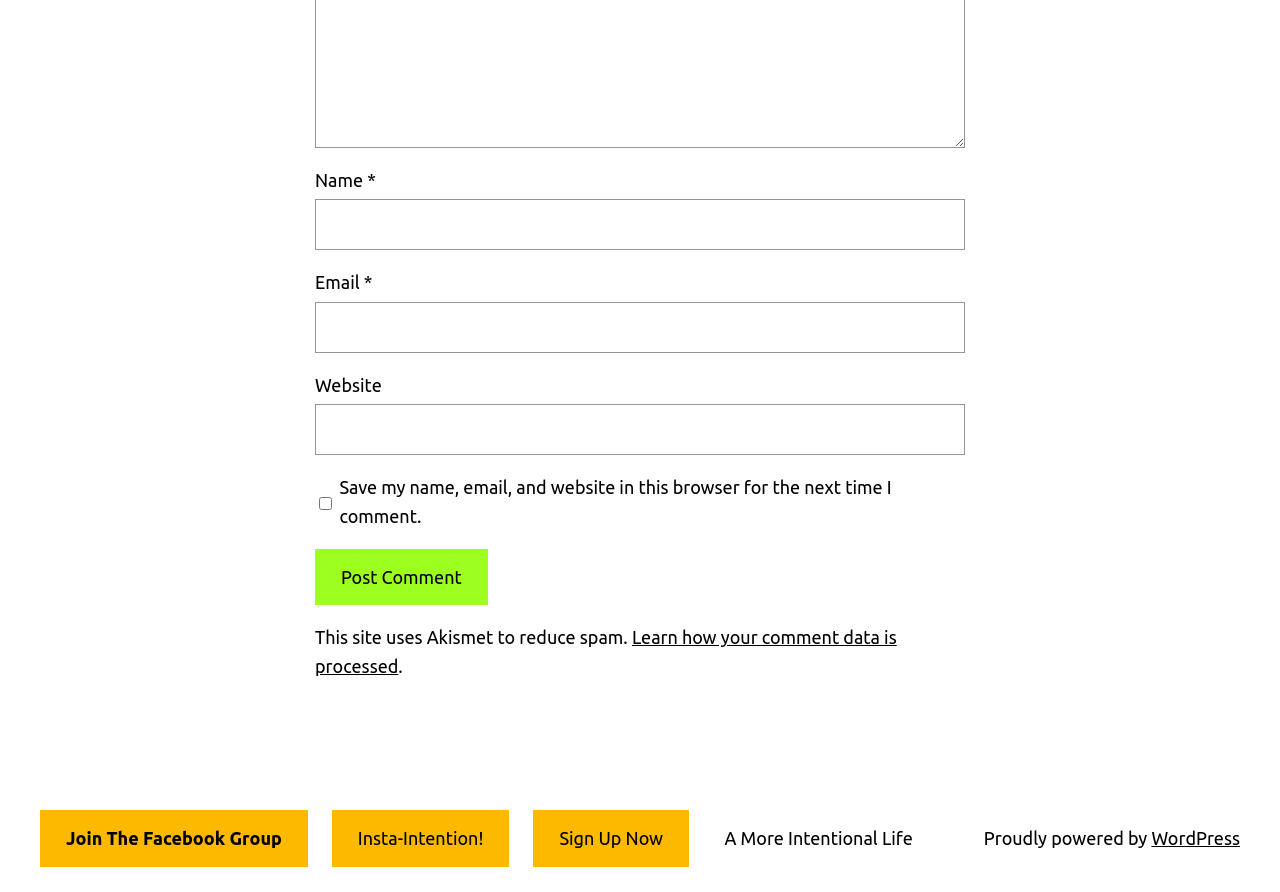Highlight the bounding box coordinates of the element that should be clicked to carry out the following instruction: "Learn how your comment data is processed". The coordinates must be given as four float numbers ranging from 0 to 1, i.e., [left, top, right, bottom].

[0.246, 0.703, 0.701, 0.758]